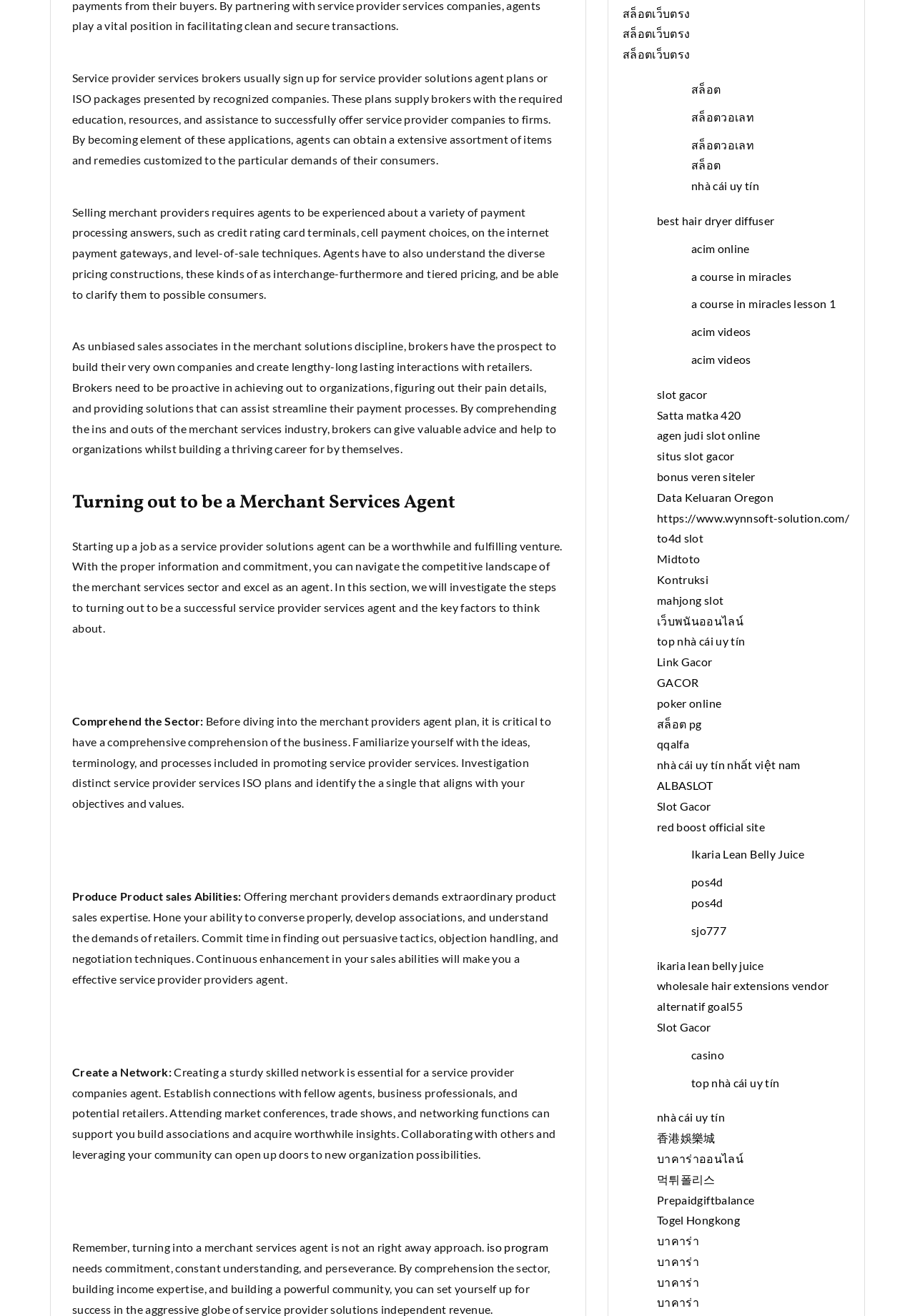Please find the bounding box for the UI component described as follows: "เว็บพนันออนไลน์".

[0.718, 0.466, 0.813, 0.477]